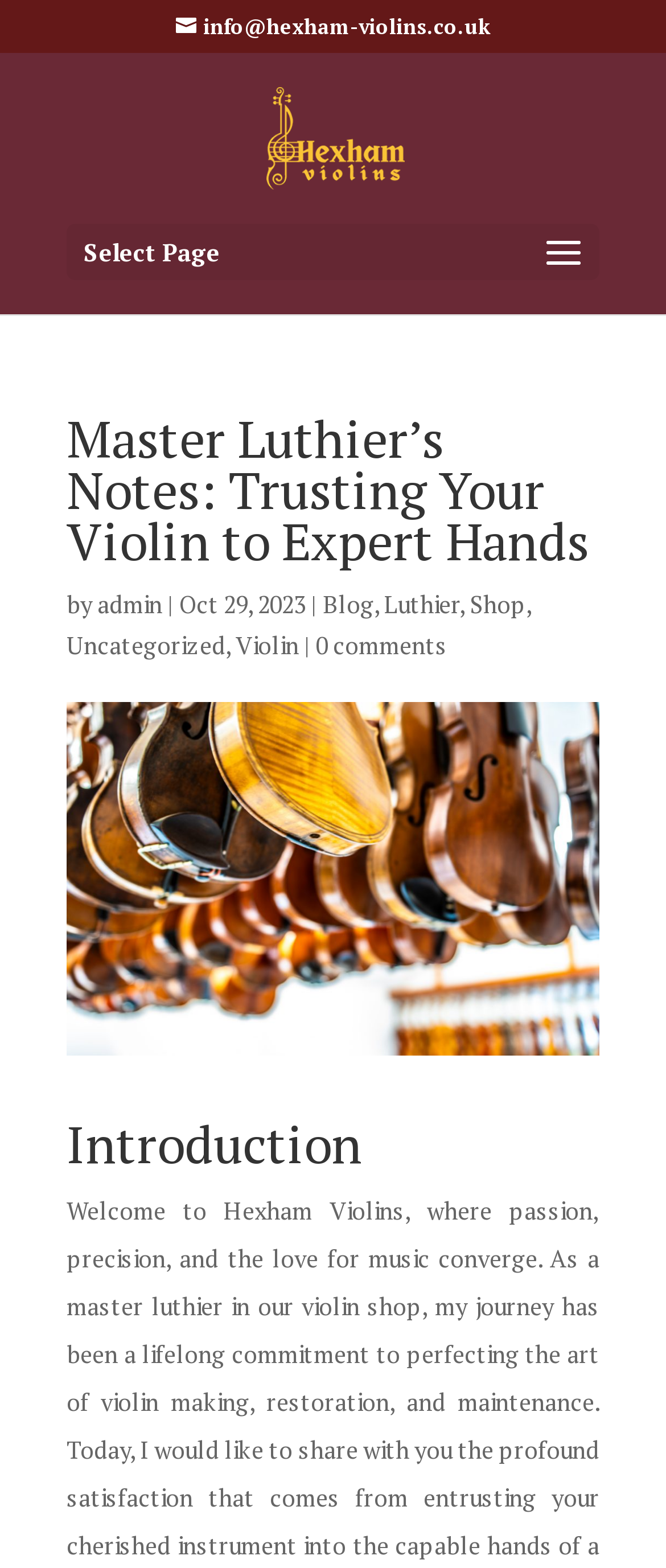What is the date of the article?
Based on the screenshot, provide a one-word or short-phrase response.

Oct 29, 2023